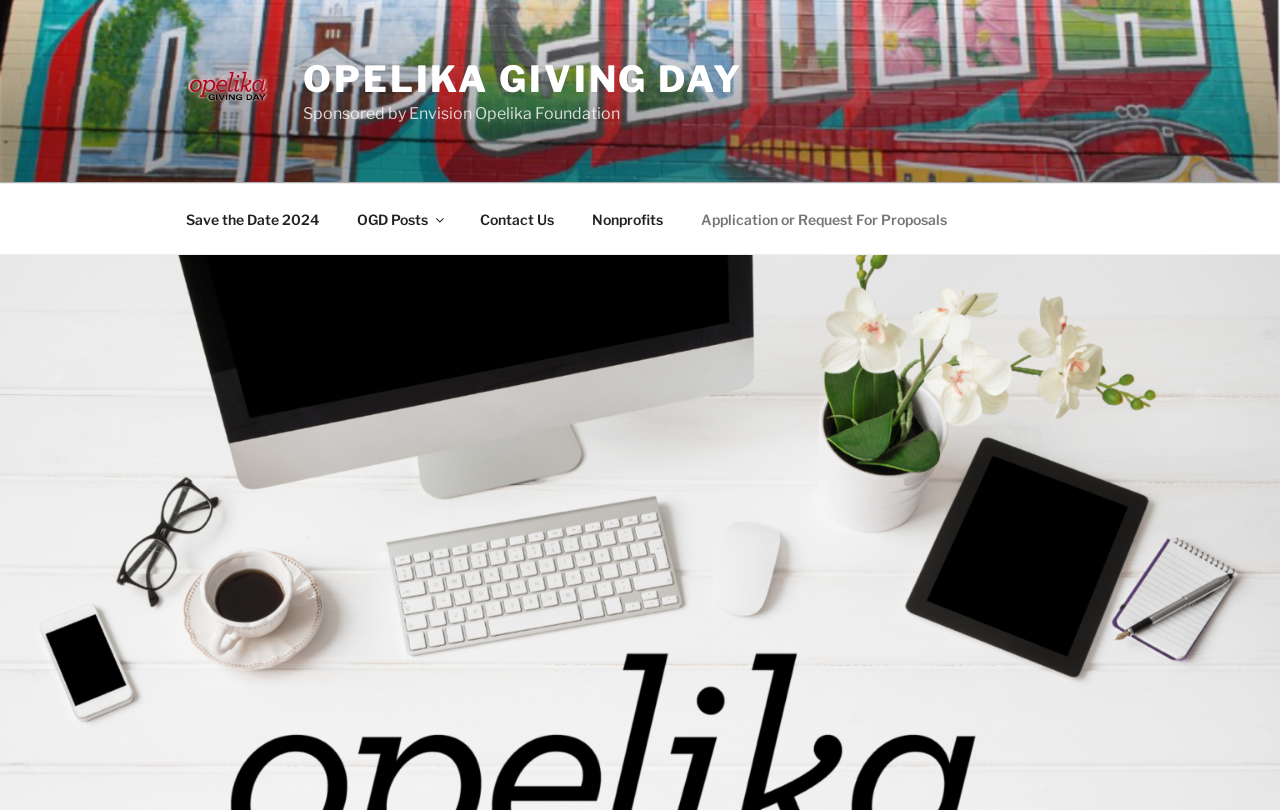Please give a succinct answer using a single word or phrase:
What is the purpose of the 'Application or Request For Proposals' link?

To submit a proposal